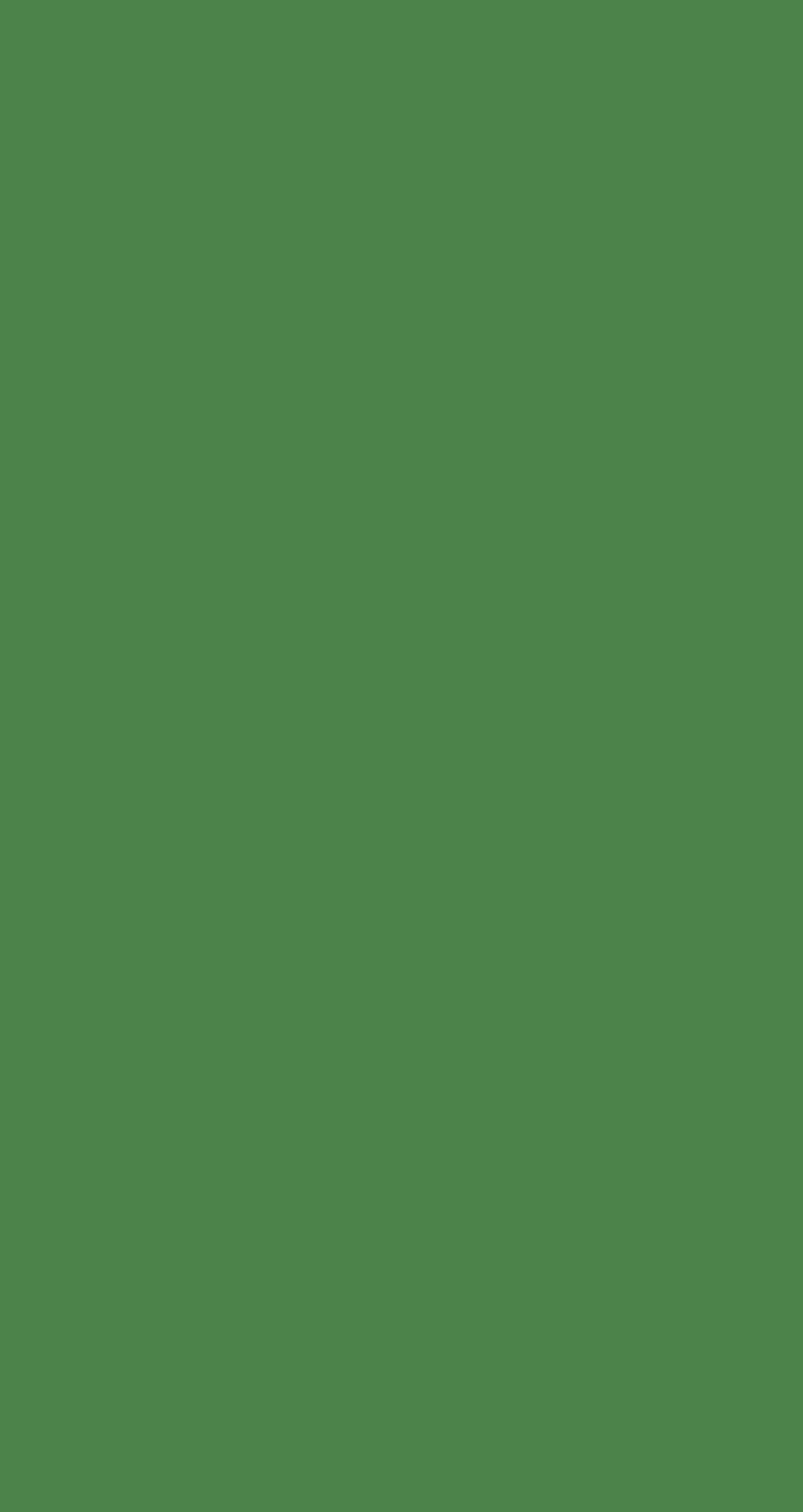Provide the bounding box coordinates of the UI element this sentence describes: "What Are Cannabis Trichomes?".

[0.295, 0.158, 0.897, 0.232]